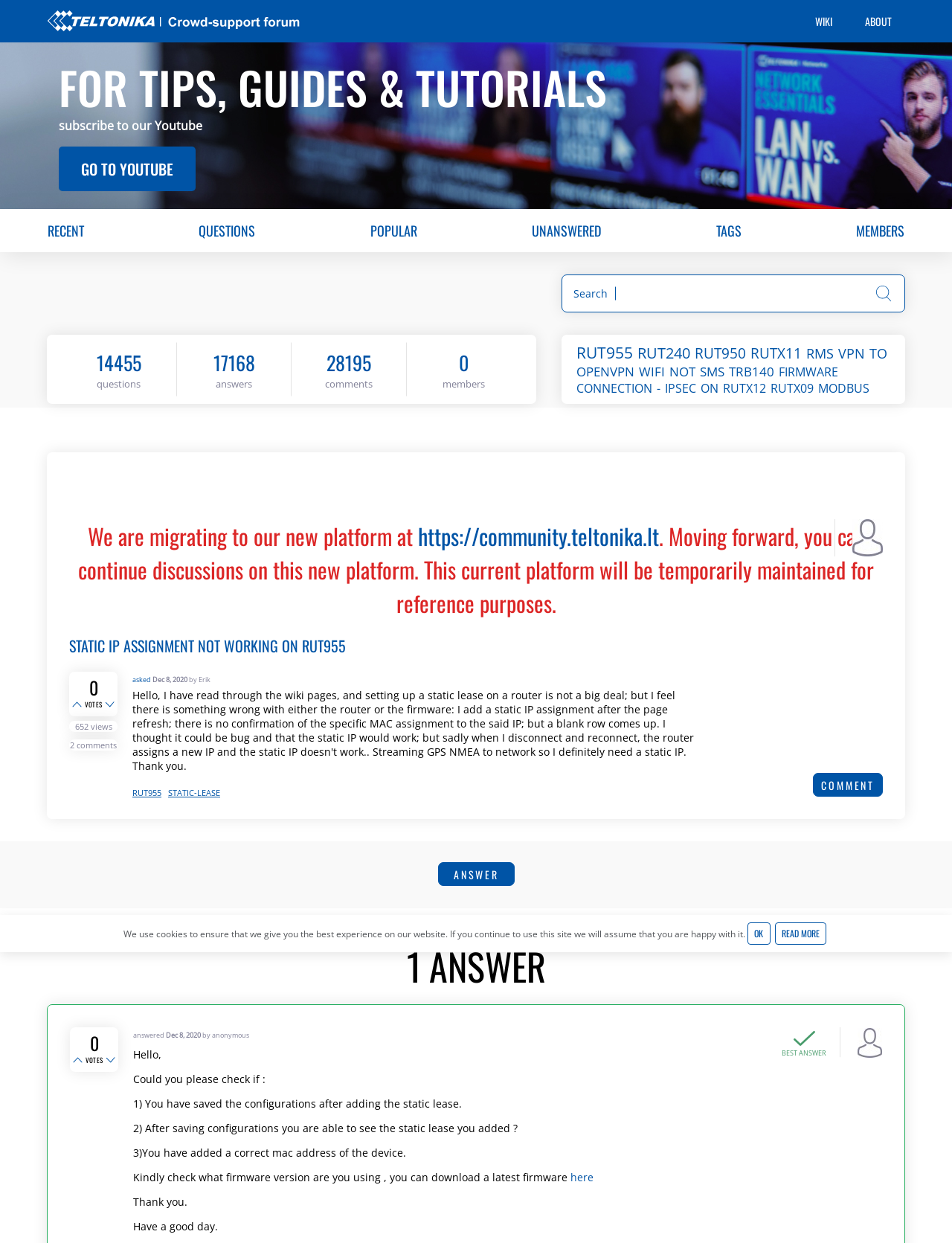Identify the bounding box coordinates of the clickable region to carry out the given instruction: "Search for something".

[0.654, 0.227, 0.917, 0.245]